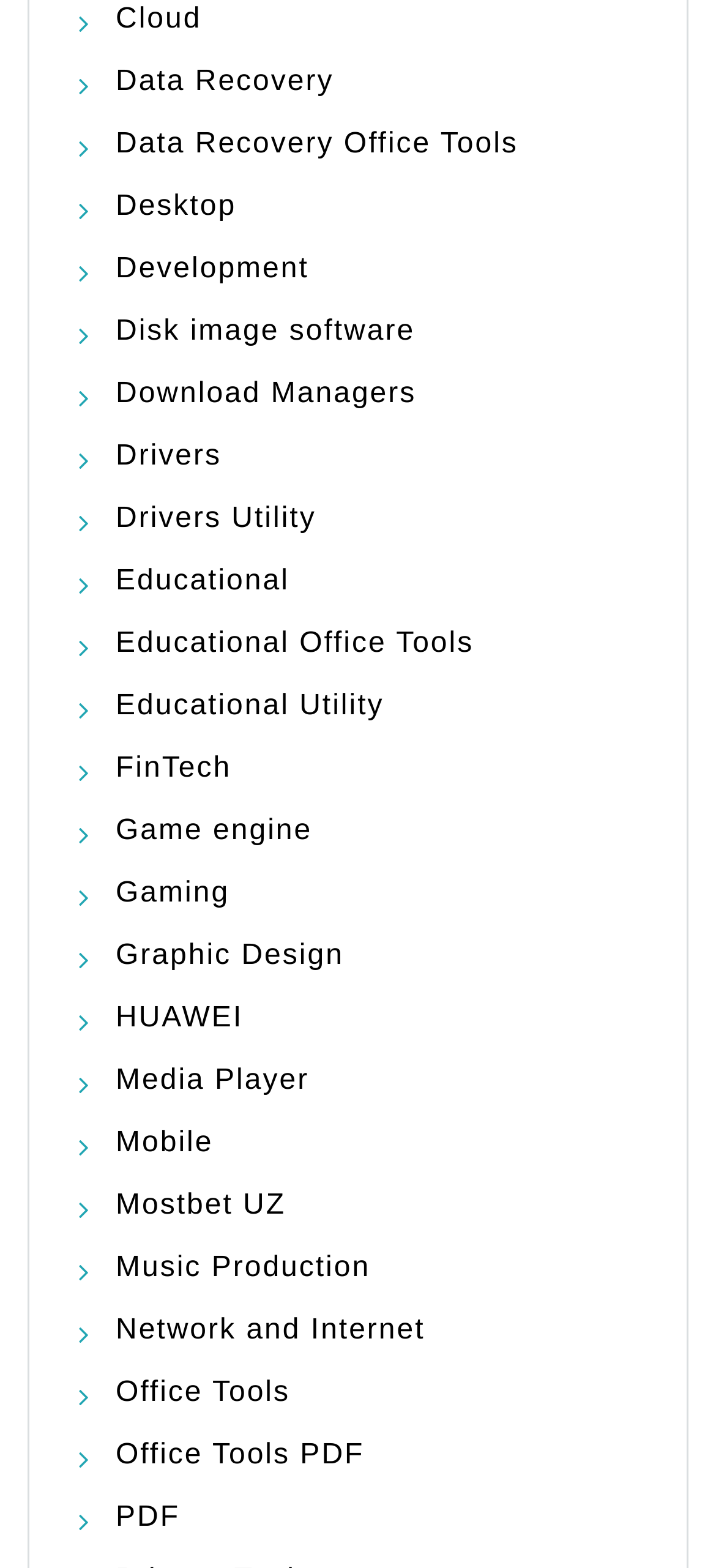Calculate the bounding box coordinates for the UI element based on the following description: "Mostbet UZ". Ensure the coordinates are four float numbers between 0 and 1, i.e., [left, top, right, bottom].

[0.162, 0.759, 0.399, 0.779]